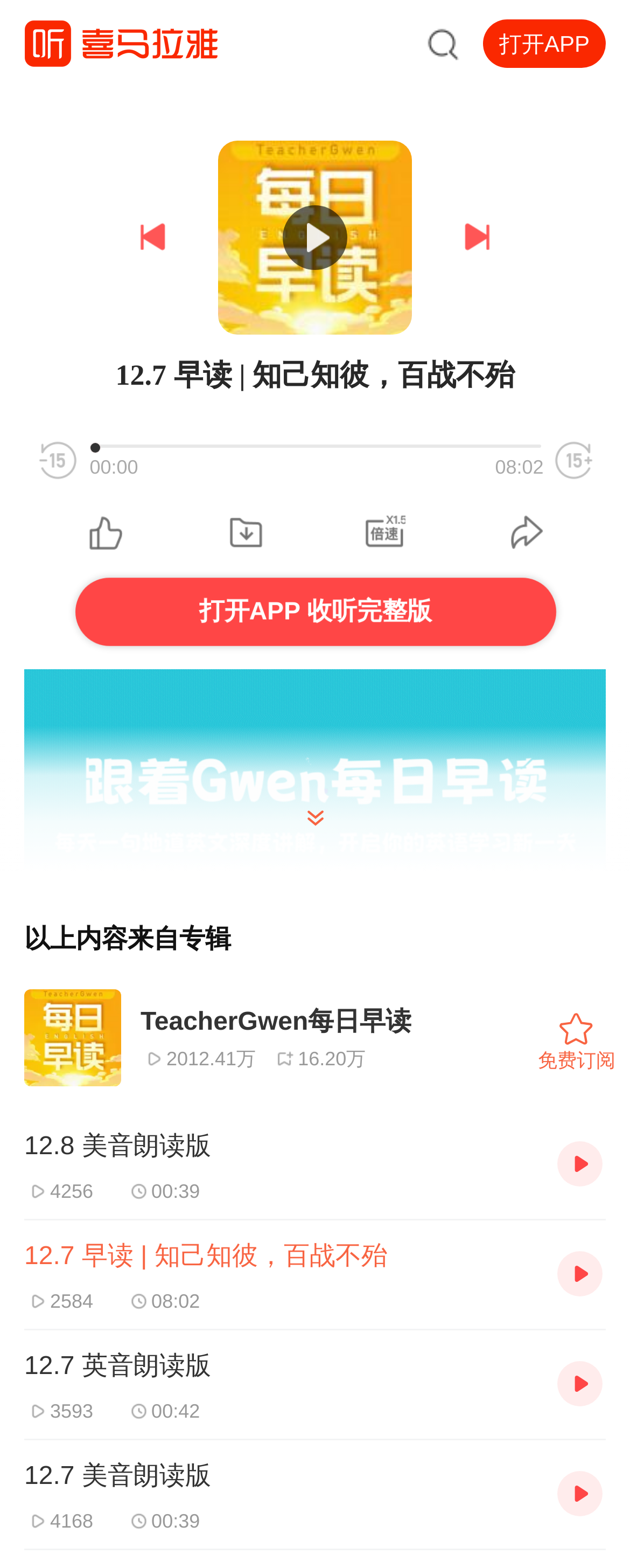Please locate the bounding box coordinates for the element that should be clicked to achieve the following instruction: "Subscribe to TeacherGwen's daily reading". Ensure the coordinates are given as four float numbers between 0 and 1, i.e., [left, top, right, bottom].

[0.854, 0.641, 0.977, 0.682]